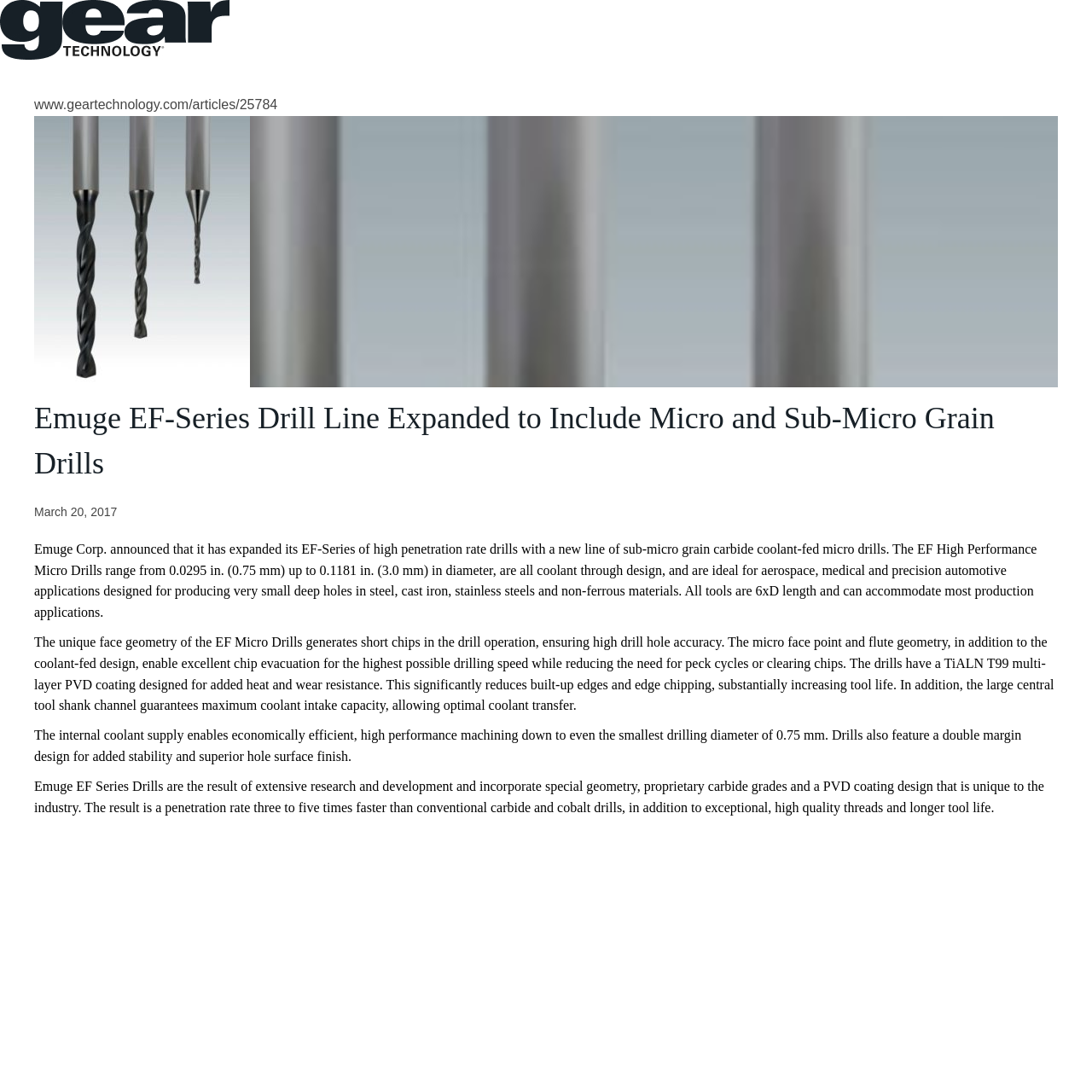What is the purpose of the internal coolant supply?
Give a single word or phrase answer based on the content of the image.

Economically efficient machining